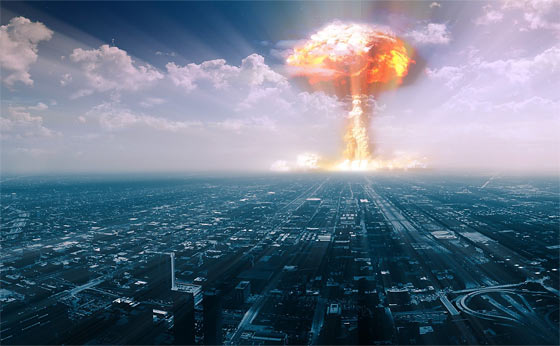Provide a one-word or brief phrase answer to the question:
What shape is the mushroom cloud?

omnious